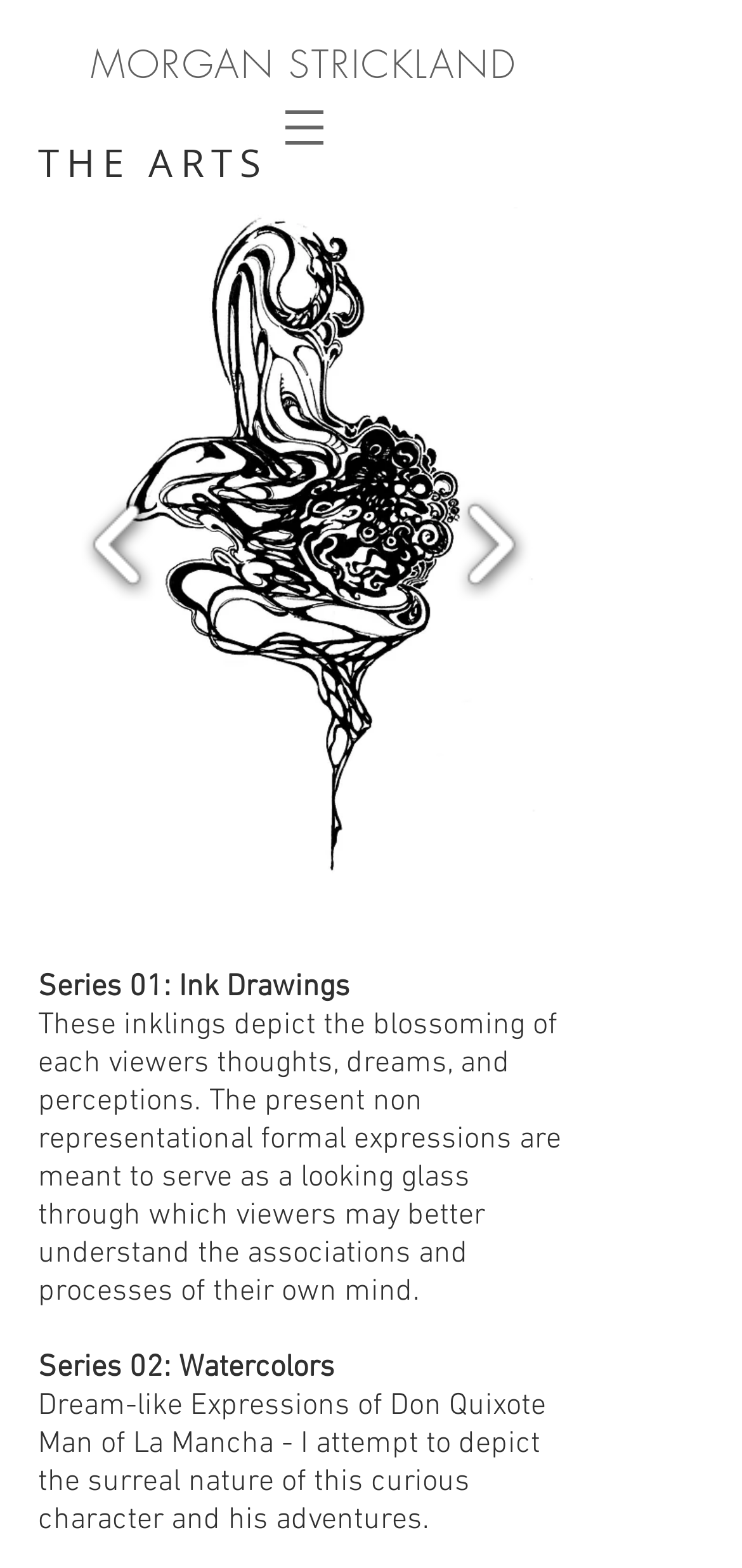Create a detailed summary of the webpage's content and design.

The webpage is a portfolio for an artist named Morgan Strickland, with a focus on their art pieces. At the top, there is a heading with the artist's name, followed by a navigation menu labeled "Site" with a button that has a popup menu. To the right of the navigation menu, there is an image.

Below the navigation menu, there is a heading that reads "THE ARTS", which is centered at the top of the main content area. Underneath, there is a region labeled "Slide show gallery" that takes up most of the page. Within this region, there are two buttons, one on the left and one on the right, which appear to be navigation controls for the slide show.

In the center of the slide show region, there is a live area that displays the current art piece, with a button labeled "INK 01" that has a popup menu. The art piece is an image with the same label, "INK 01". Above the image, there is a text label that reads "1/11", indicating that this is the first of 11 pieces in the series.

Below the slide show region, there are three paragraphs of text that describe the art pieces. The first paragraph is a title that reads "Series 01: Ink Drawings", followed by a description of the series. The second paragraph is a longer description of the inspiration and meaning behind the ink drawings. The third paragraph is a title that reads "Series 02: Watercolors", followed by a description of the watercolor series.

Overall, the webpage is a showcase for the artist's work, with a focus on displaying their art pieces and providing context and description for each series.